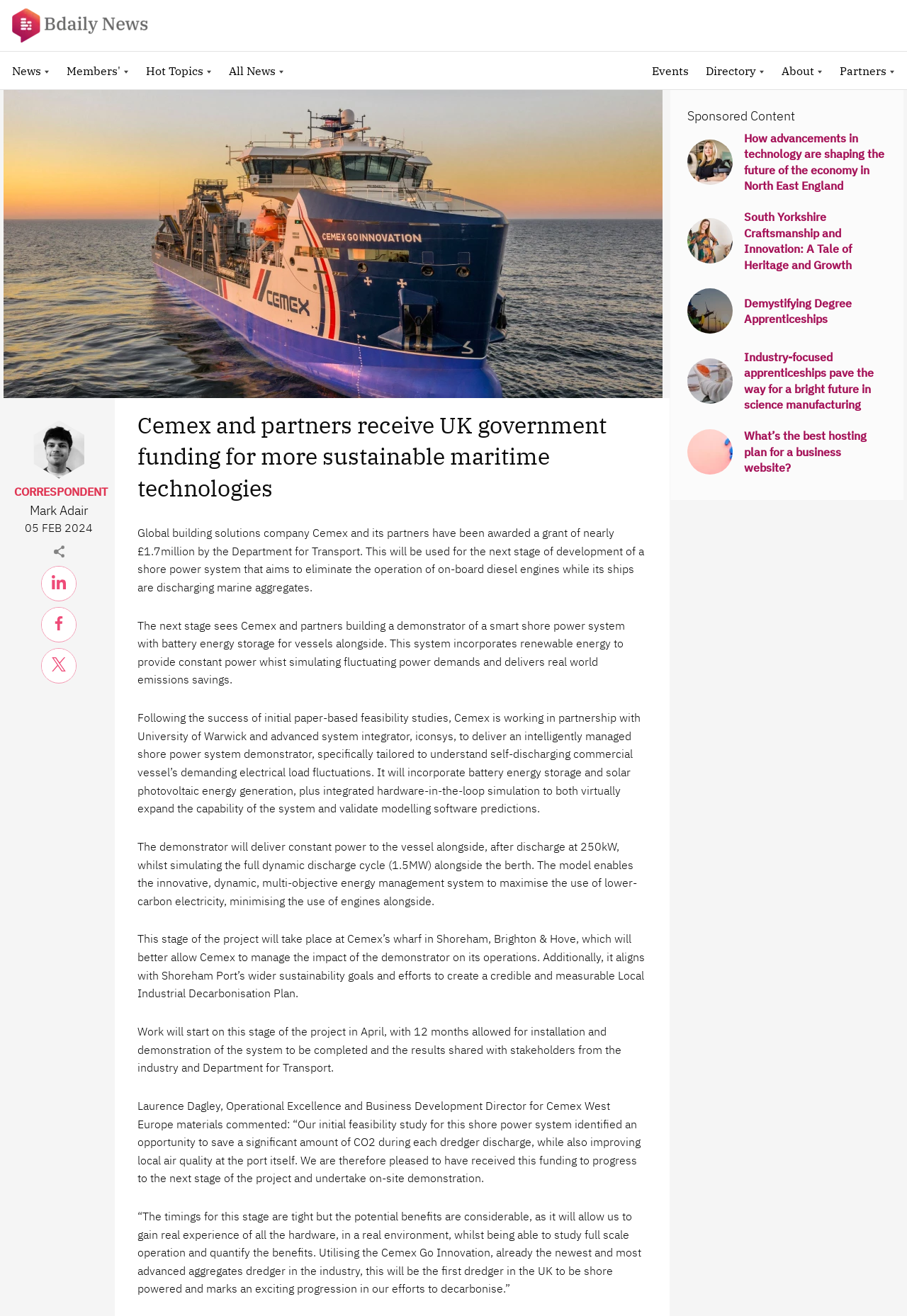Please determine the bounding box coordinates of the area that needs to be clicked to complete this task: 'Click on the 'LinkedIn' link'. The coordinates must be four float numbers between 0 and 1, formatted as [left, top, right, bottom].

[0.046, 0.431, 0.084, 0.453]